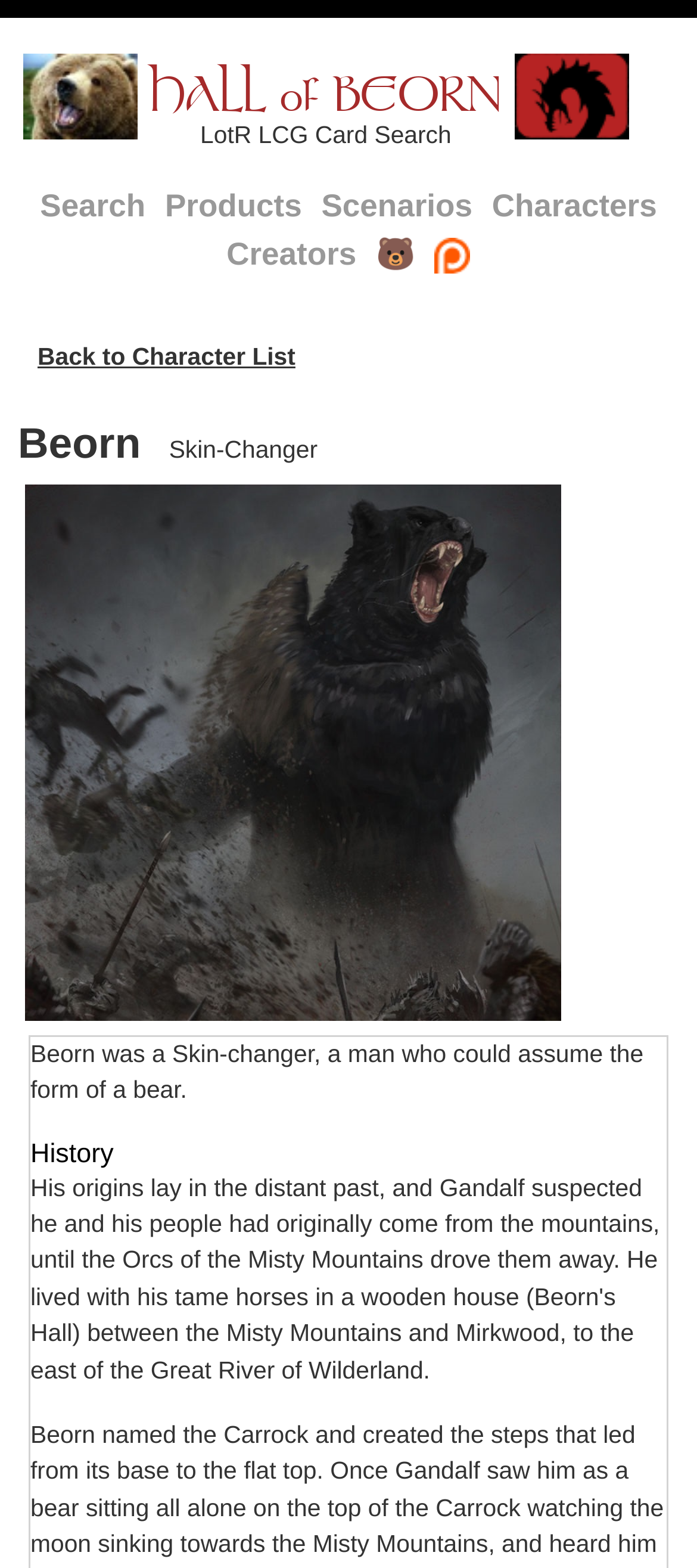Locate the bounding box coordinates of the item that should be clicked to fulfill the instruction: "Click on Lord of the Rings LCG".

[0.026, 0.034, 0.205, 0.089]